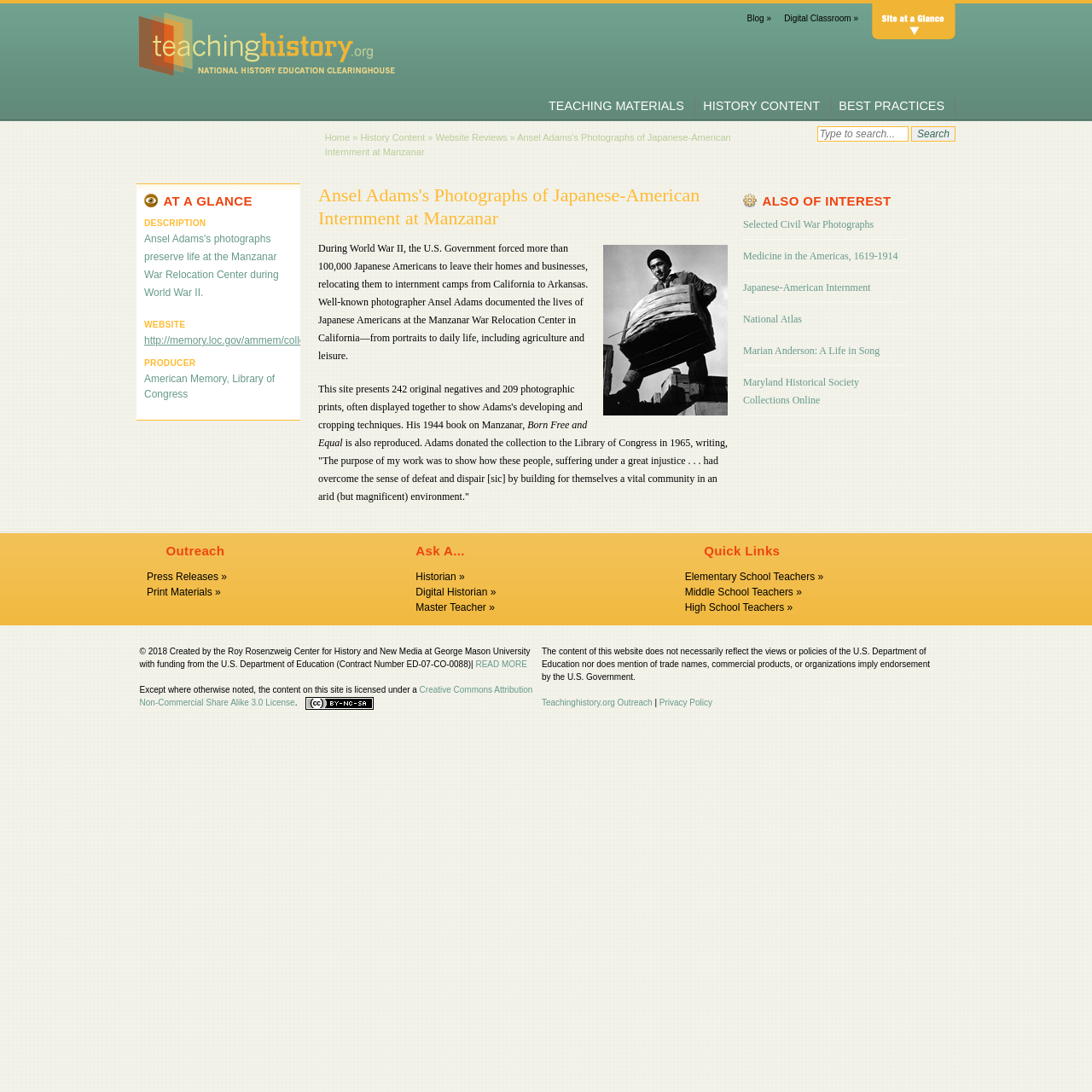Show the bounding box coordinates of the element that should be clicked to complete the task: "Read about Ansel Adams's photographs".

[0.132, 0.306, 0.36, 0.317]